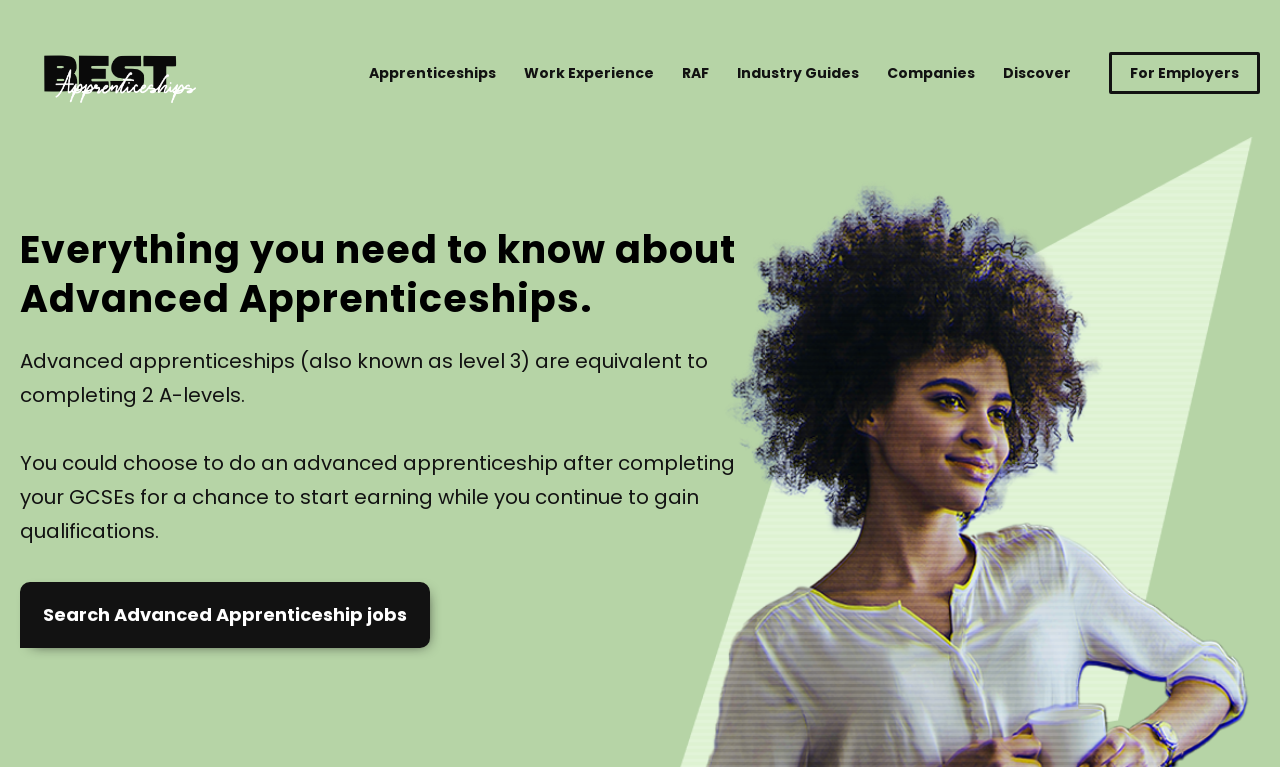Respond to the following question using a concise word or phrase: 
What is the topic of the webpage?

Advanced Apprenticeships